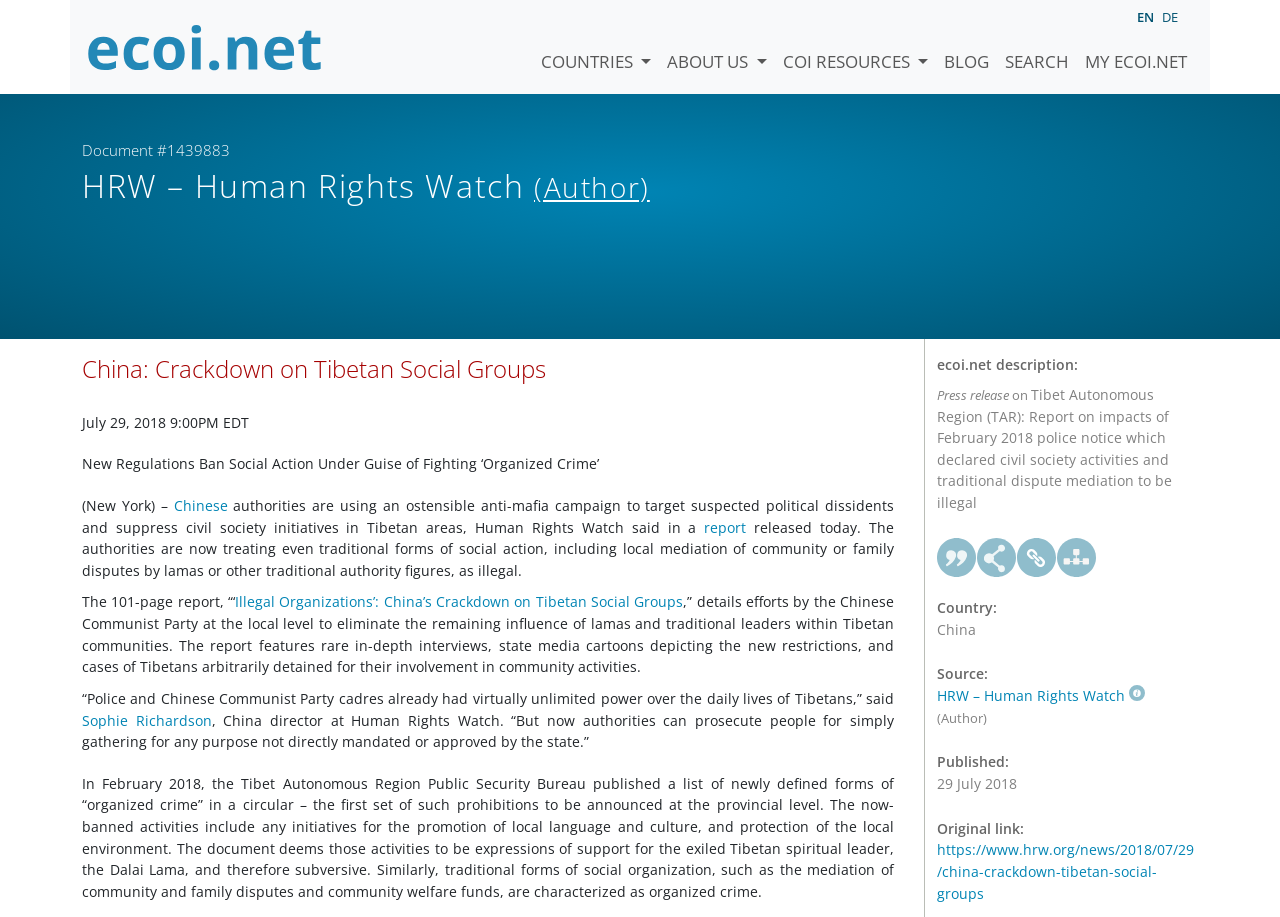Identify the bounding box coordinates of the area that should be clicked in order to complete the given instruction: "Click on the 'Chinese' link". The bounding box coordinates should be four float numbers between 0 and 1, i.e., [left, top, right, bottom].

[0.136, 0.541, 0.178, 0.562]